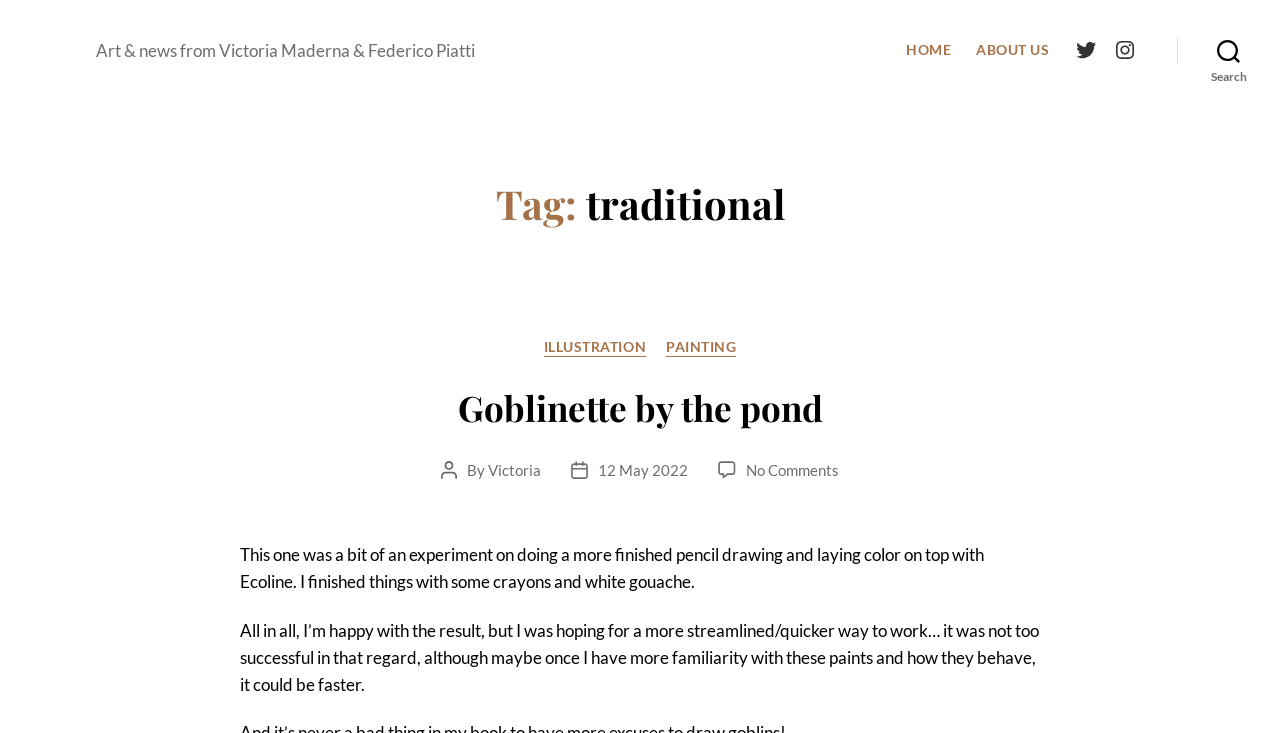Pinpoint the bounding box coordinates of the clickable area needed to execute the instruction: "Read the post titled Goblinette by the pond". The coordinates should be specified as four float numbers between 0 and 1, i.e., [left, top, right, bottom].

[0.357, 0.523, 0.643, 0.587]